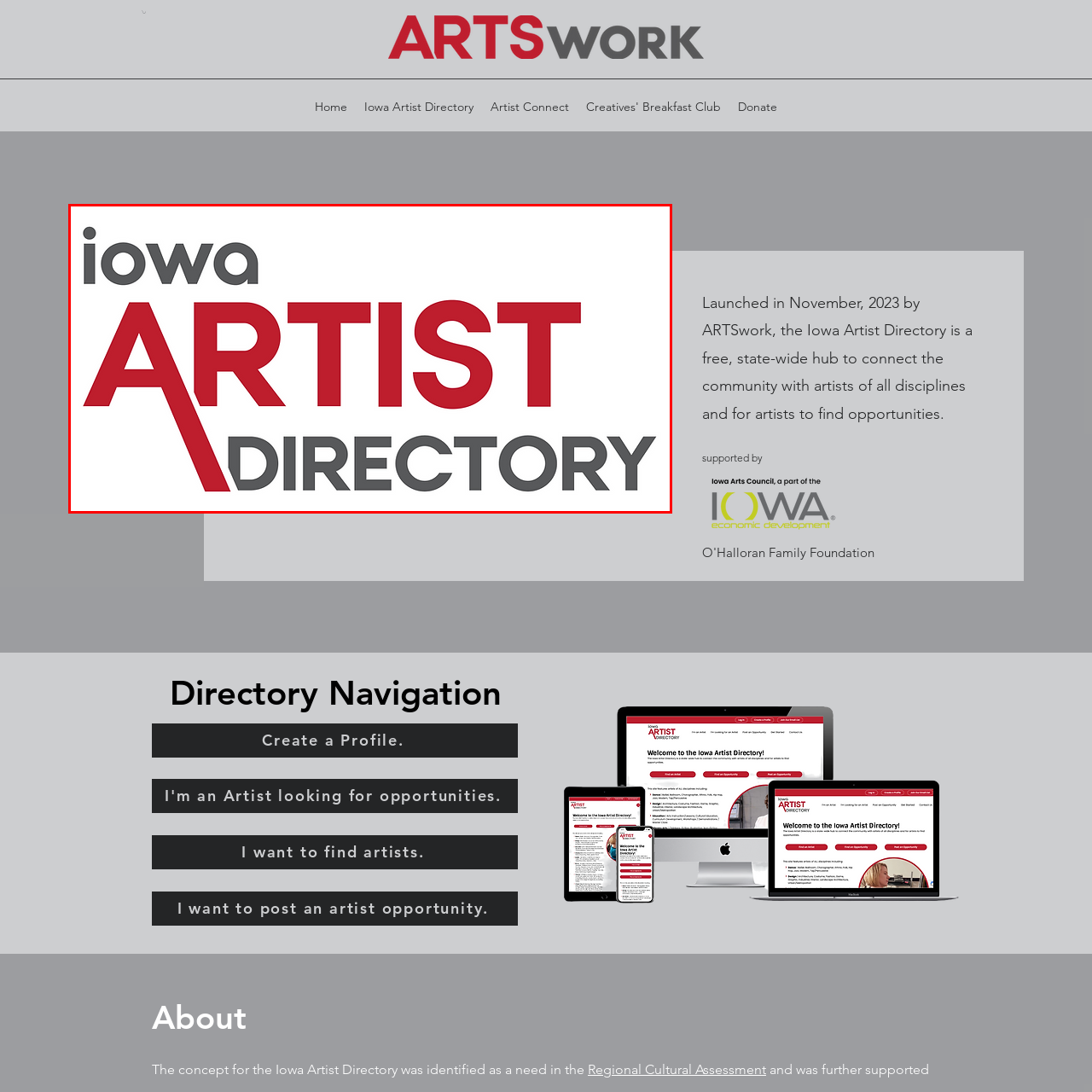What is the distinctive design element in the logo?
Examine the image enclosed within the red bounding box and provide a comprehensive answer relying on the visual details presented in the image.

The logo features a stylized letter 'A' that integrates an abstract shape, which enhances the visual appeal of the design.